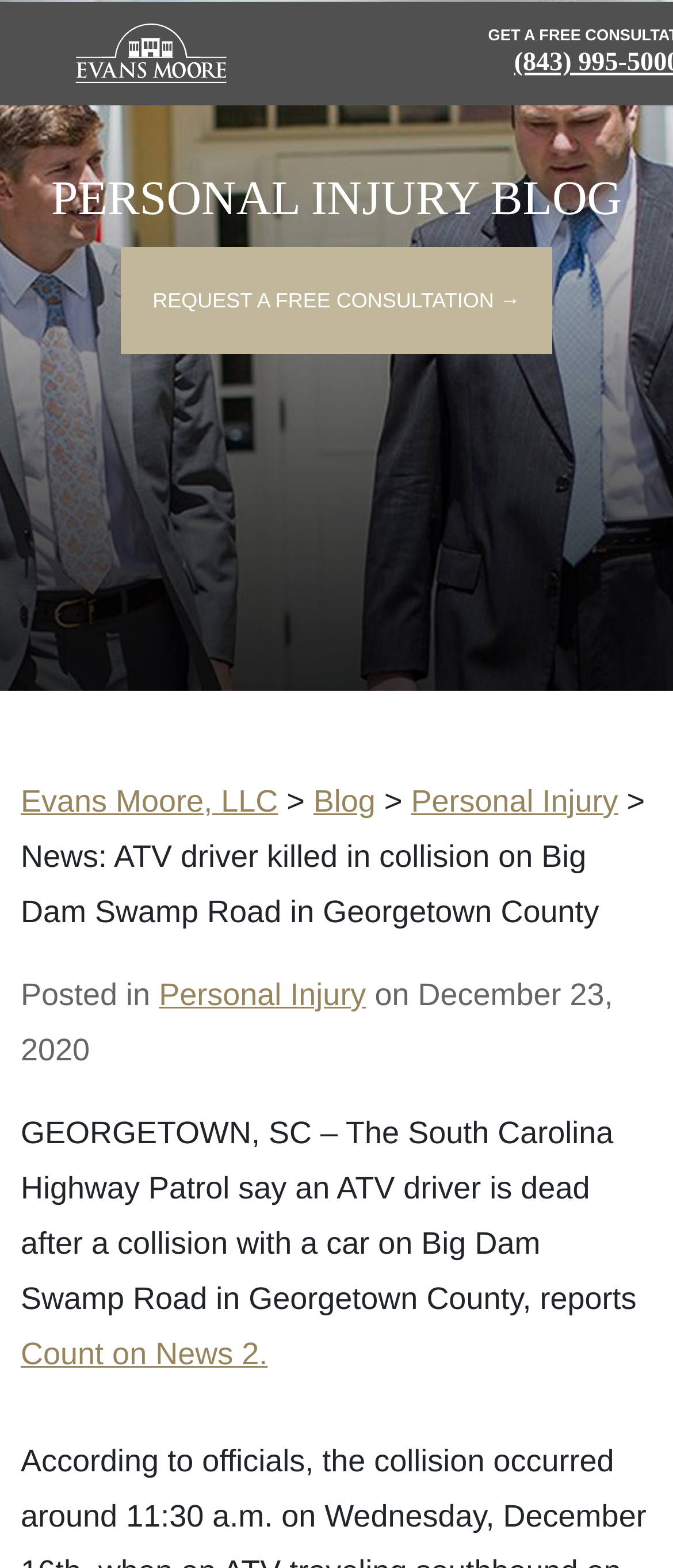Create a full and detailed caption for the entire webpage.

The webpage appears to be a news article or blog post about a fatal ATV accident in Georgetown County, South Carolina. At the top of the page, there is an image of "Evans Moore, LLC" on the left side, with the text "PERSONAL INJURY BLOG" written in a larger font size above it. Below the image, there is a call-to-action link "REQUEST A FREE CONSULTATION →" centered on the page.

On the right side of the page, there is a navigation menu with links to "Evans Moore, LLC", "Blog", and "Personal Injury". Below the navigation menu, the title of the news article "News: ATV driver killed in collision on Big Dam Swamp Road in Georgetown County" is written in a larger font size.

The main content of the news article is written in a smaller font size and is divided into paragraphs. The first paragraph starts with "Posted in" followed by a link to "Personal Injury", and then the date "December 23, 2020" is written on the same line. The main text of the article describes the accident, stating that an ATV driver died after colliding with a car on Big Dam Swamp Road in Georgetown County, according to the South Carolina Highway Patrol. The article ends with a link to "Count on News 2."